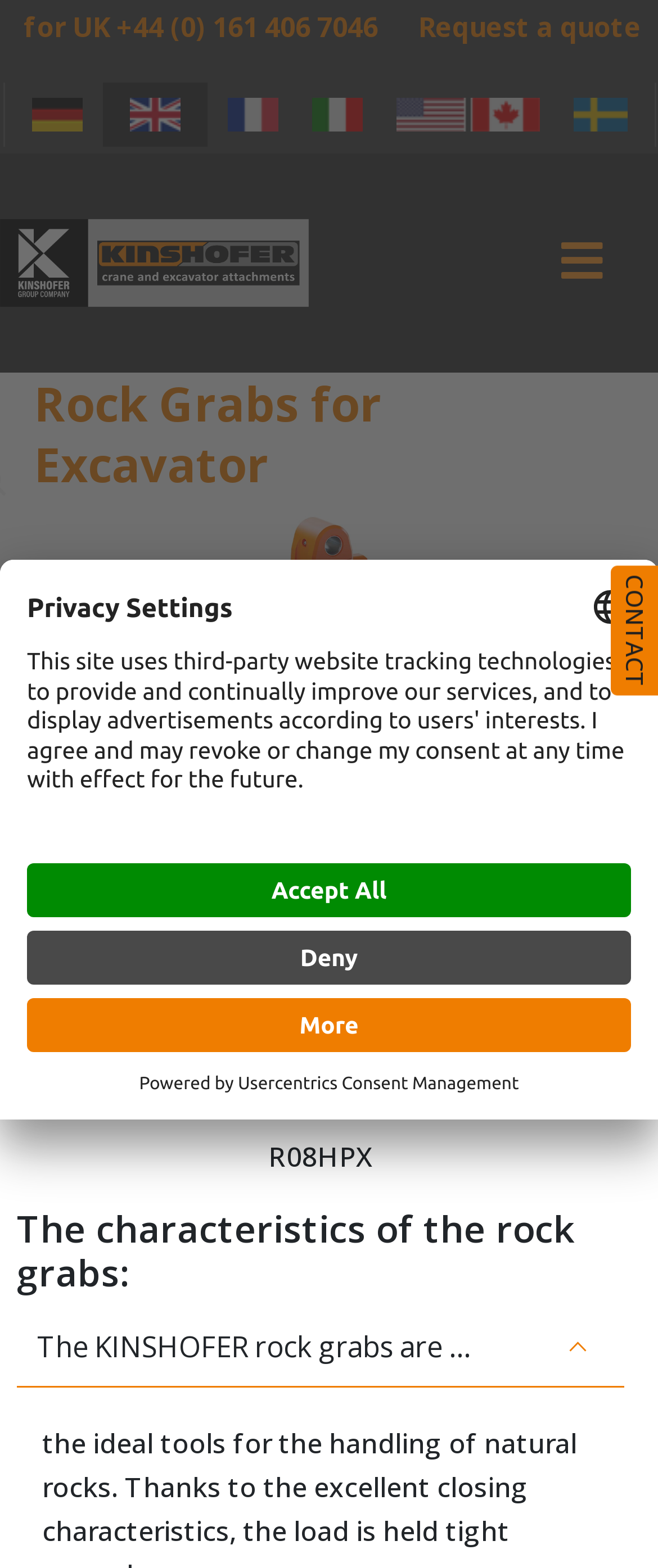From the screenshot, find the bounding box of the UI element matching this description: "alt="Italiano (IT)" aria-label="Italiano (IT)"". Supply the bounding box coordinates in the form [left, top, right, bottom], each a float between 0 and 1.

[0.453, 0.057, 0.571, 0.089]